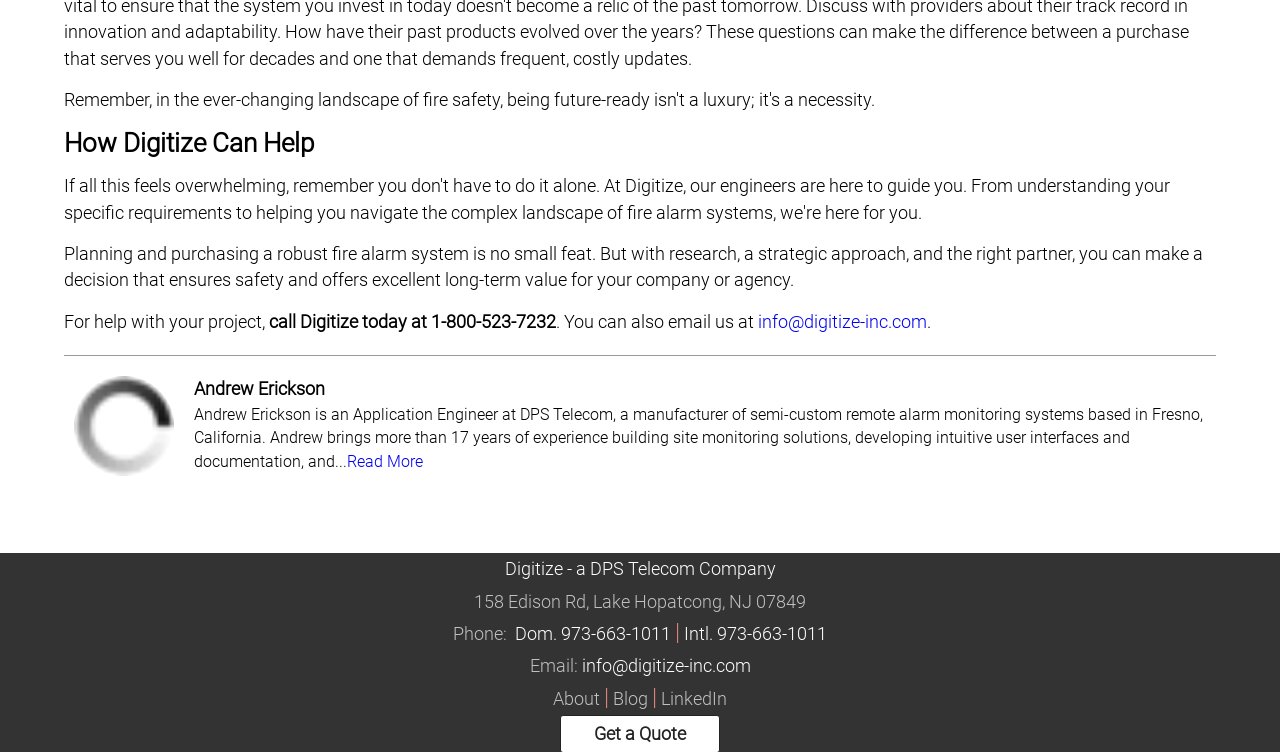Carefully examine the image and provide an in-depth answer to the question: What is the company's address?

I found the address by looking at the contact information section of the webpage, where it lists the company's address as 158 Edison Rd, Lake Hopatcong, NJ 07849.